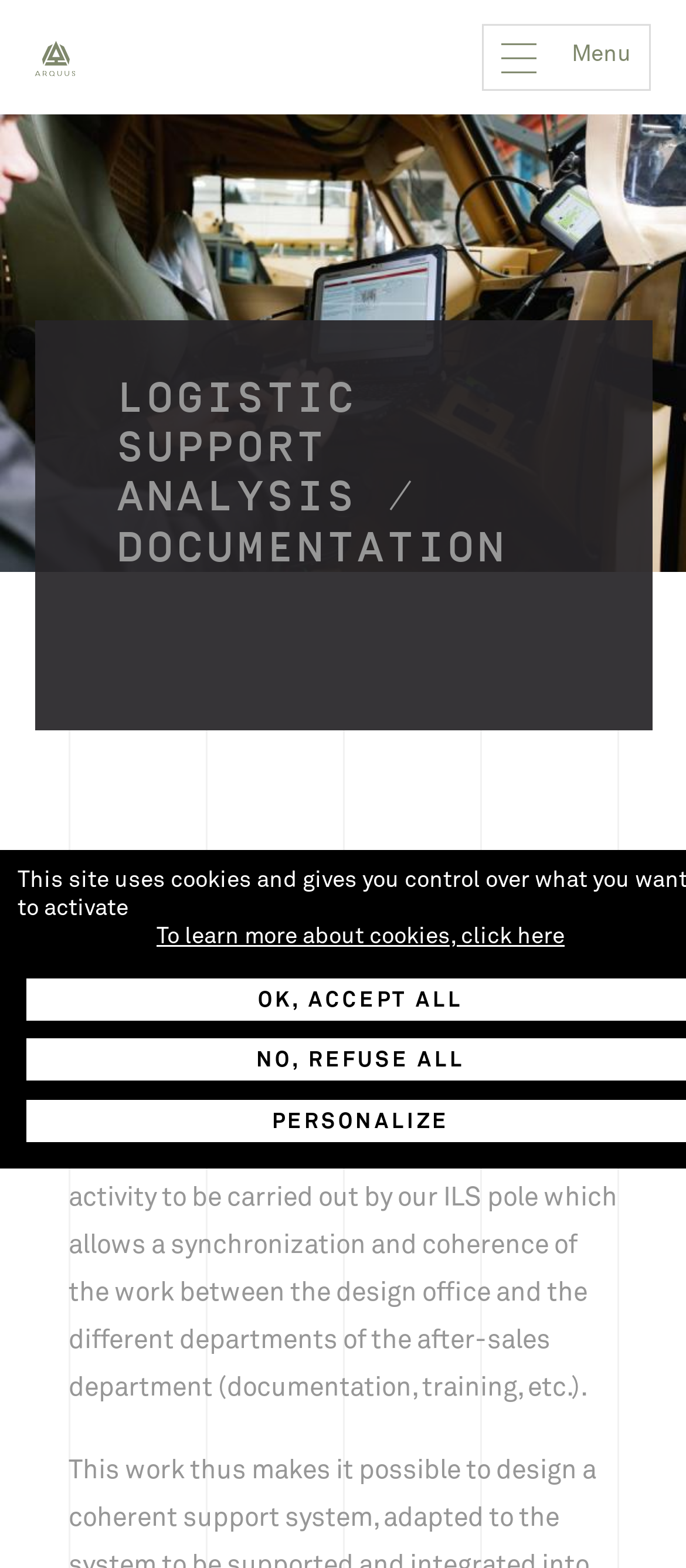Please locate the UI element described by "Menu" and provide its bounding box coordinates.

[0.703, 0.015, 0.949, 0.057]